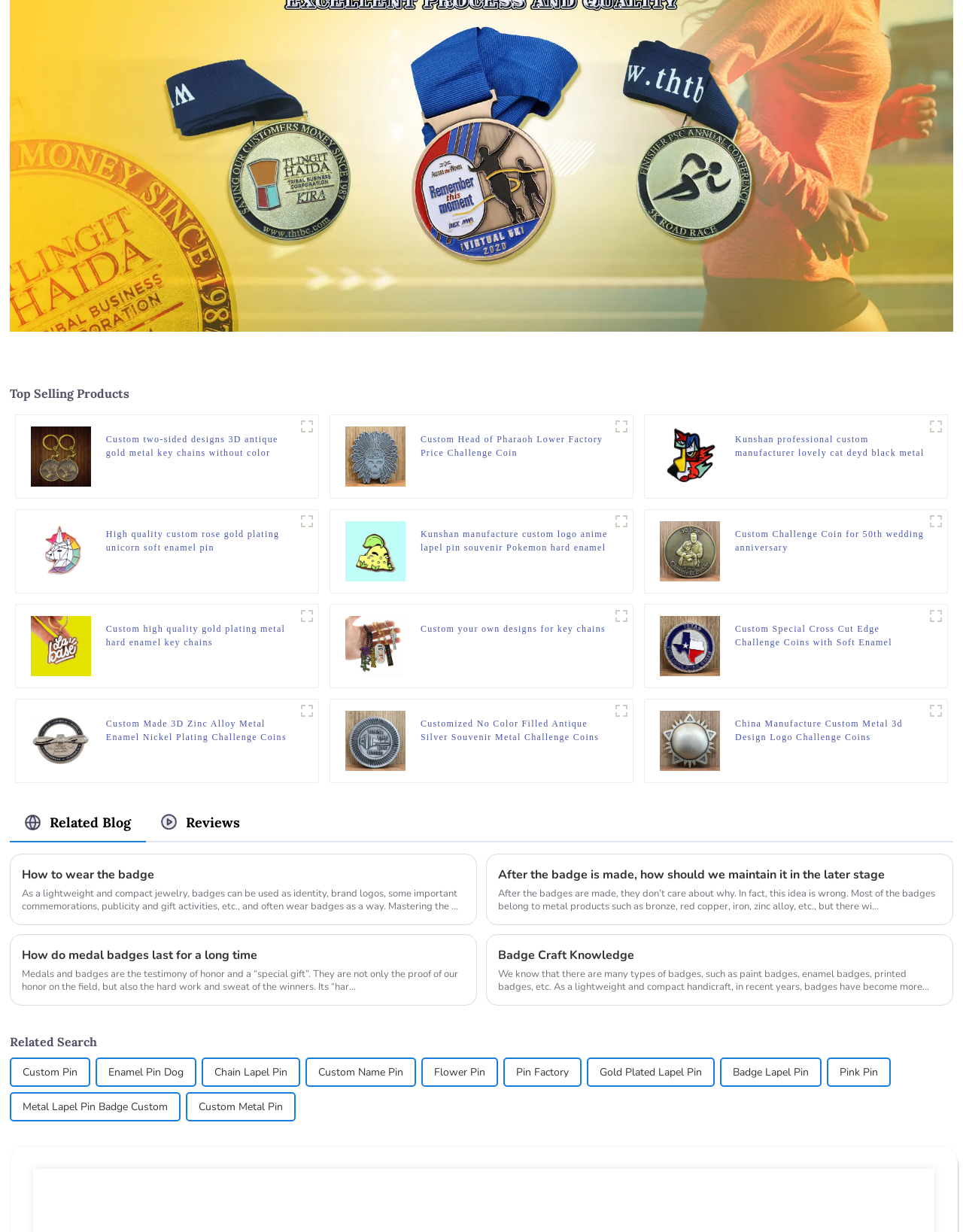What is the purpose of the 'Custom Challenge Coin for 50th wedding anniversary'?
Please provide a comprehensive answer based on the information in the image.

The purpose of the 'Custom Challenge Coin for 50th wedding anniversary' is to commemorate a 50th wedding anniversary, as indicated by the product description.